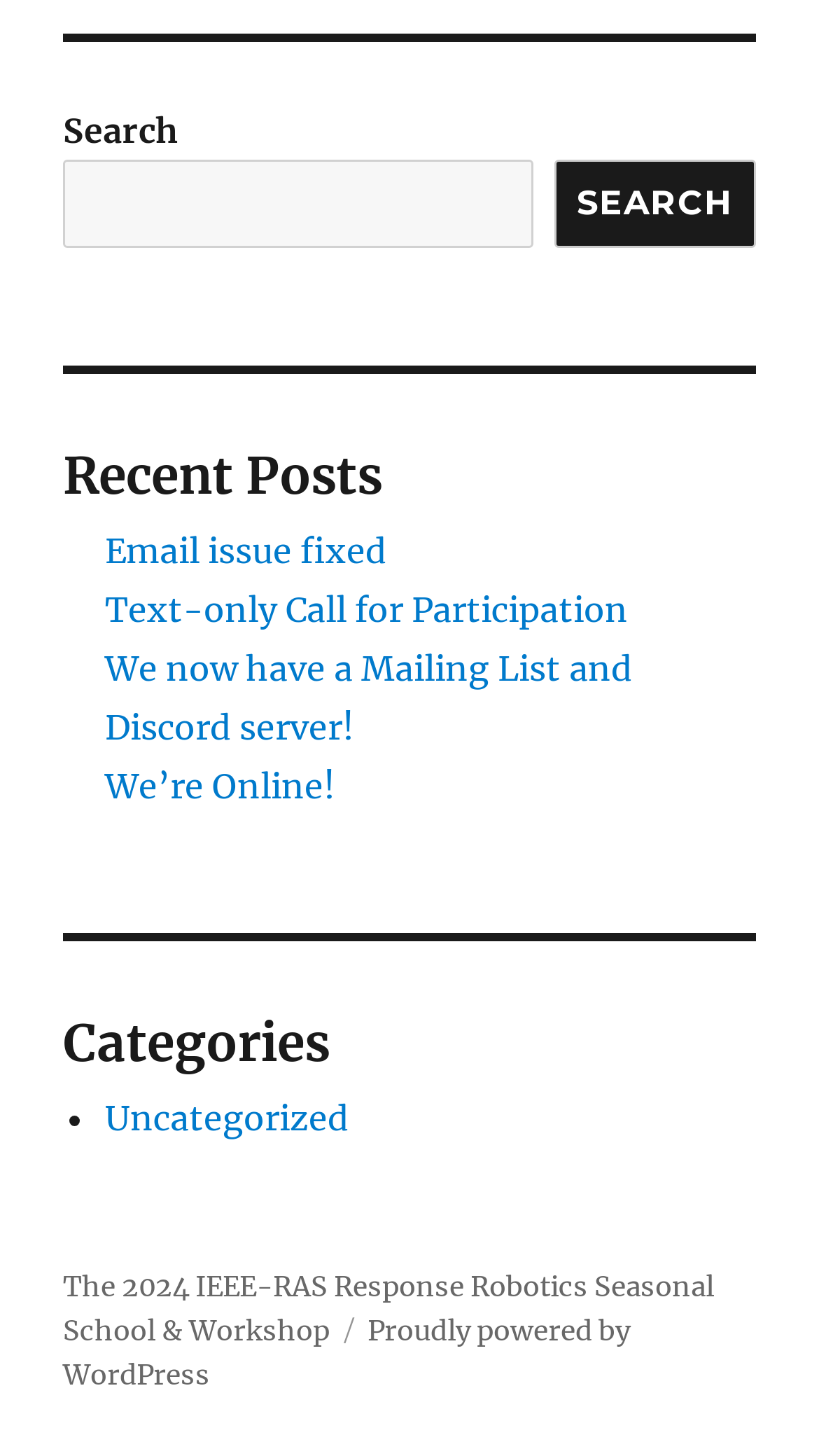How many recent posts are listed on the webpage?
Please provide a single word or phrase answer based on the image.

4